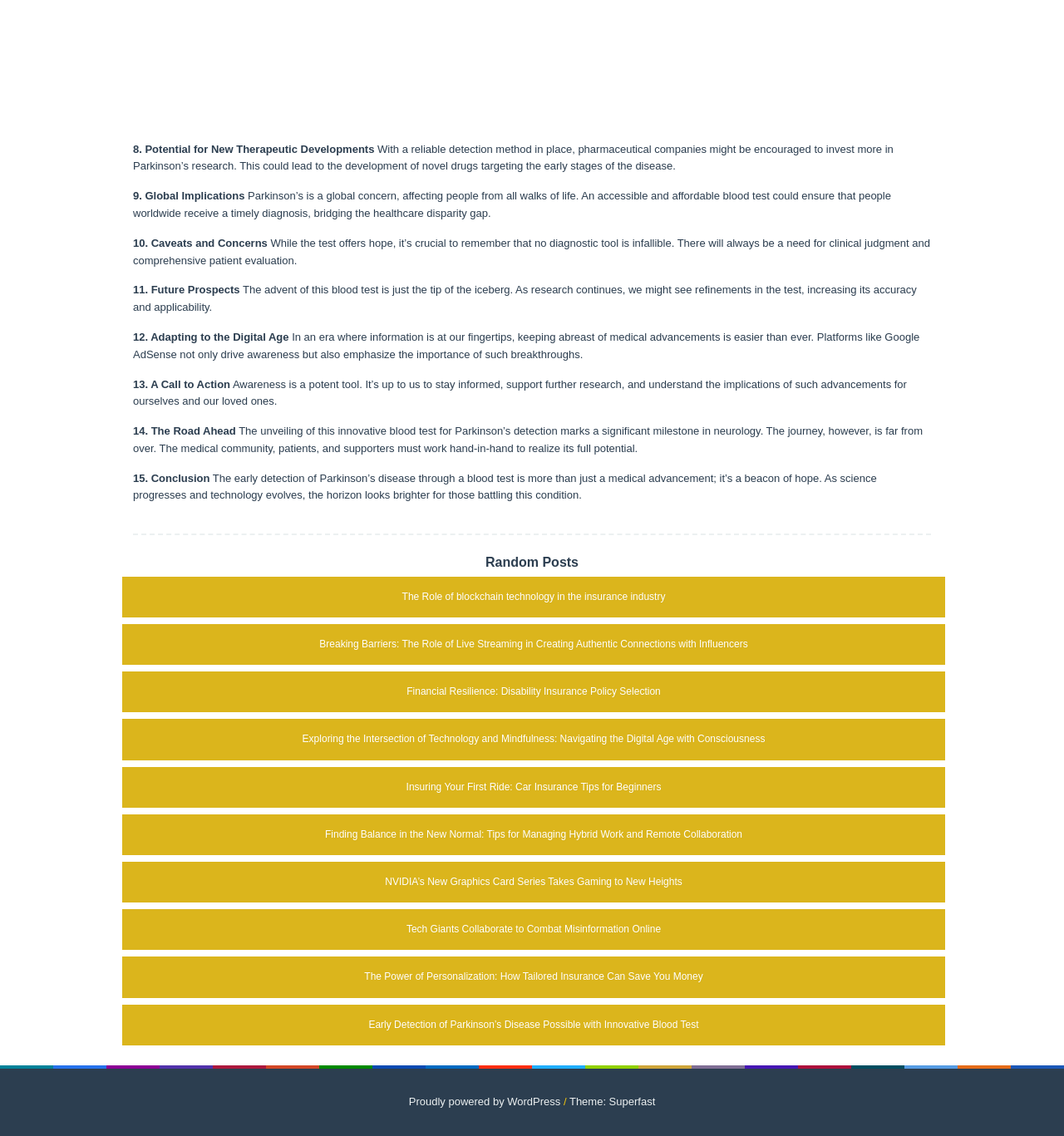Kindly determine the bounding box coordinates for the clickable area to achieve the given instruction: "Click on 'The Role of blockchain technology in the insurance industry'".

[0.113, 0.519, 0.89, 0.53]